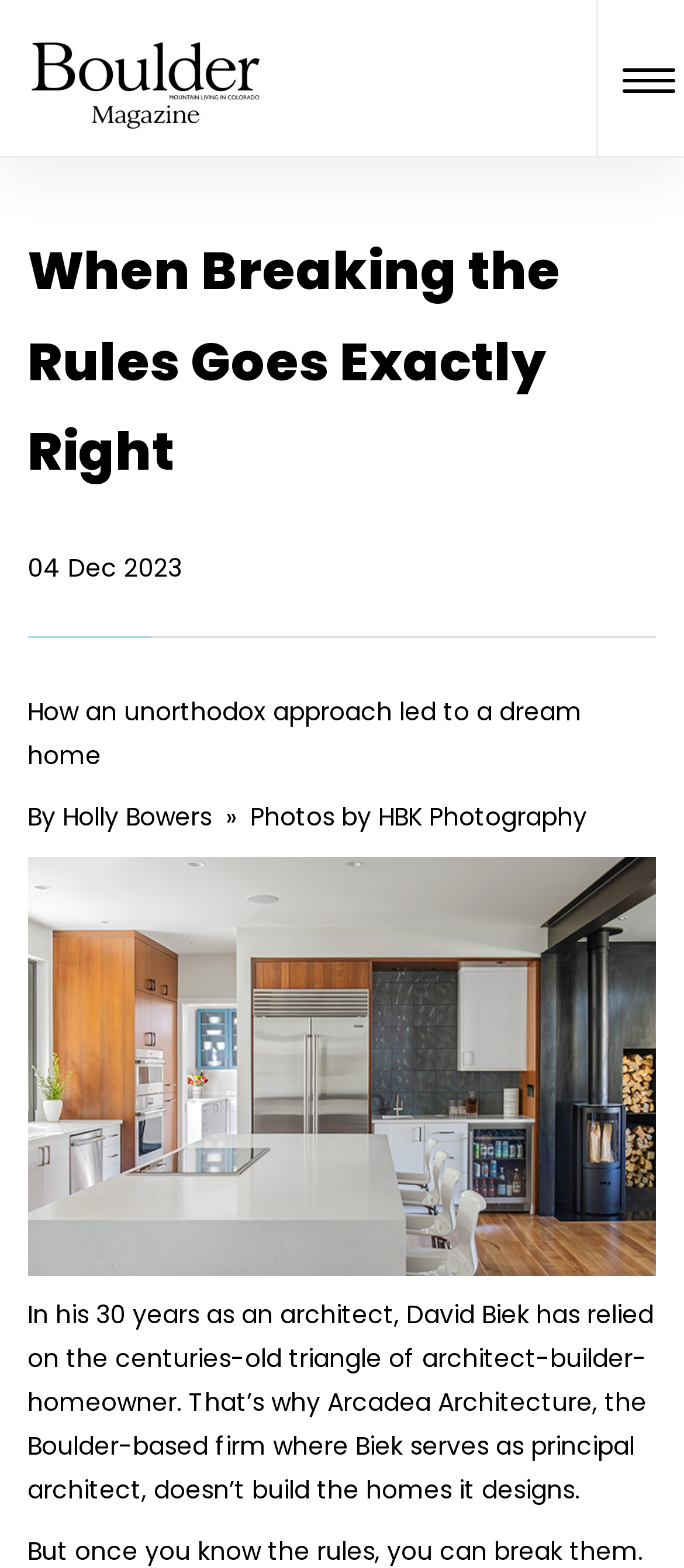Offer a comprehensive description of the webpage’s content and structure.

The webpage is about Arcadea Architecture Home, featuring an article from Boulder Magazine. At the top-left corner, there is a link to the "Home Page". Below it, a large header section spans across the page, taking up most of the width. Within this header, there is a prominent heading that reads "When Breaking the Rules Goes Exactly Right". 

Below the heading, there are three lines of text. The first line displays the date "04 Dec 2023". The second line is a brief summary of the article, stating "How an unorthodox approach led to a dream home". The third line provides the author's name, "By Holly Bowers", and the photographer's name, "Photos by HBK Photography". 

Further down, there is a longer paragraph of text that discusses Arcadea Architecture, a Boulder-based firm, and its principal architect, David Biek. The text explains that the firm doesn't build the homes it designs, deviating from the traditional triangle of architect-builder-homeowner.